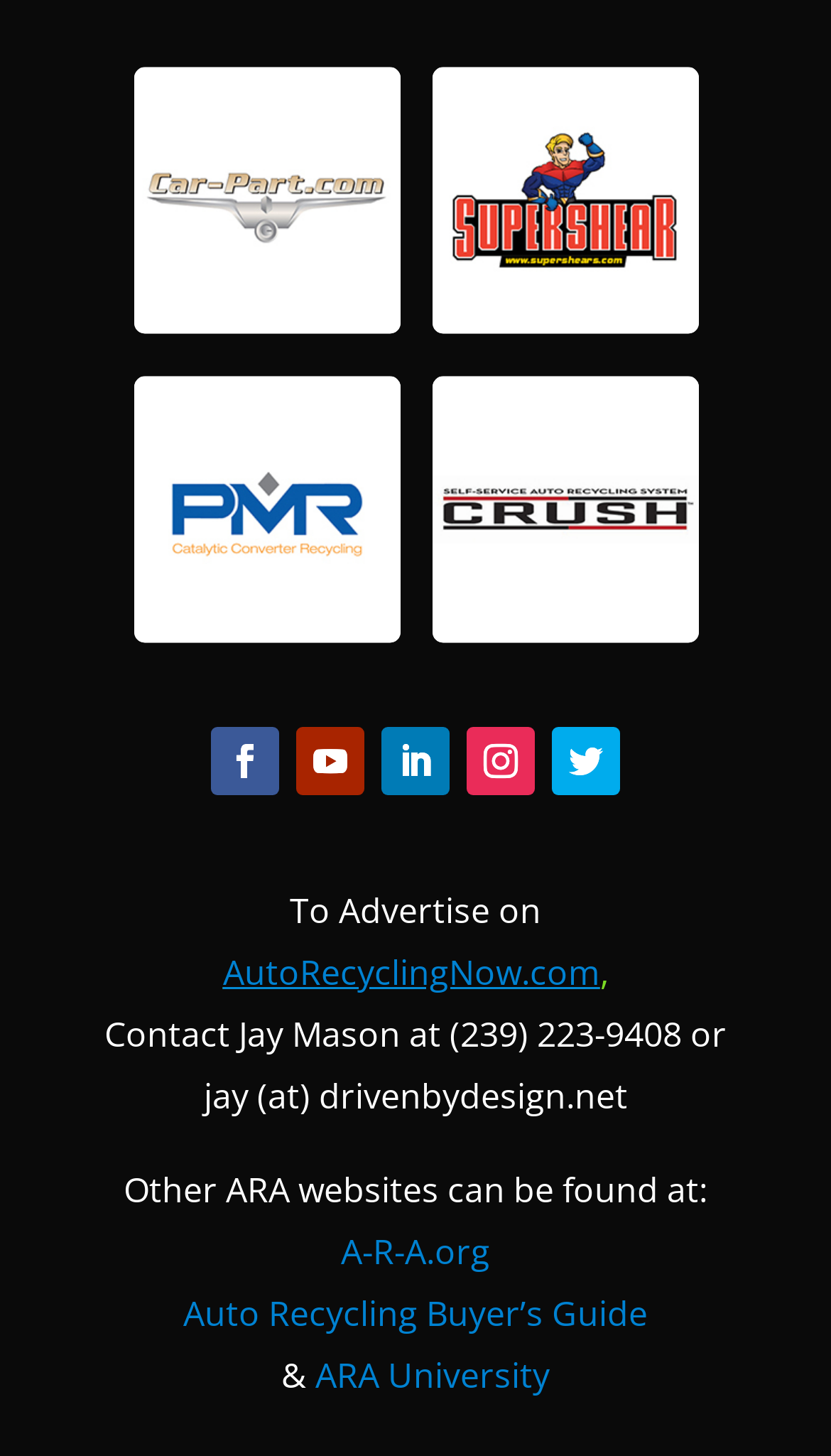What is the email address to contact Jay Mason?
Please provide a single word or phrase answer based on the image.

jay@drivenbydesign.net